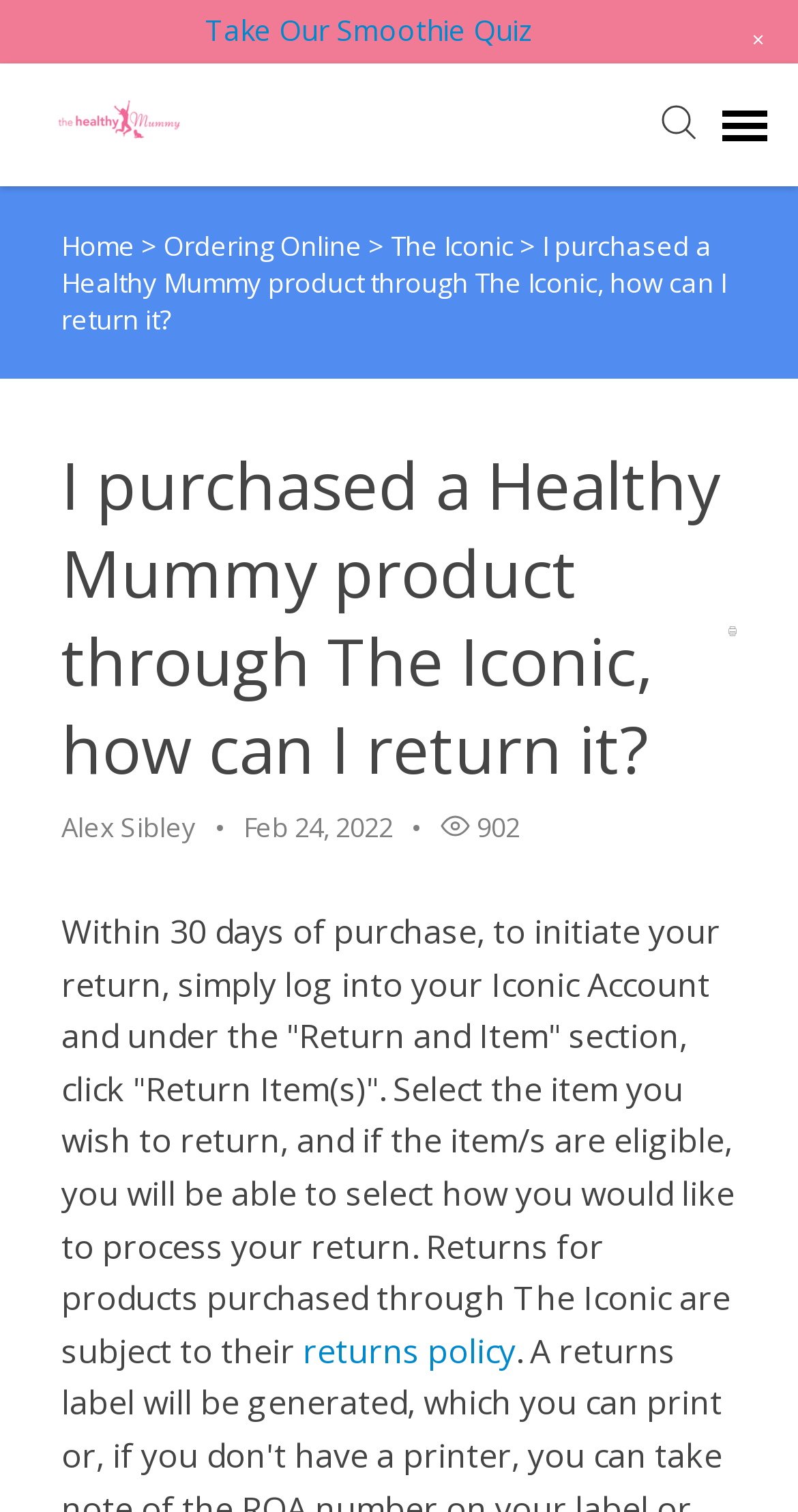Kindly provide the bounding box coordinates of the section you need to click on to fulfill the given instruction: "Close the announcement".

[0.943, 0.009, 0.956, 0.035]